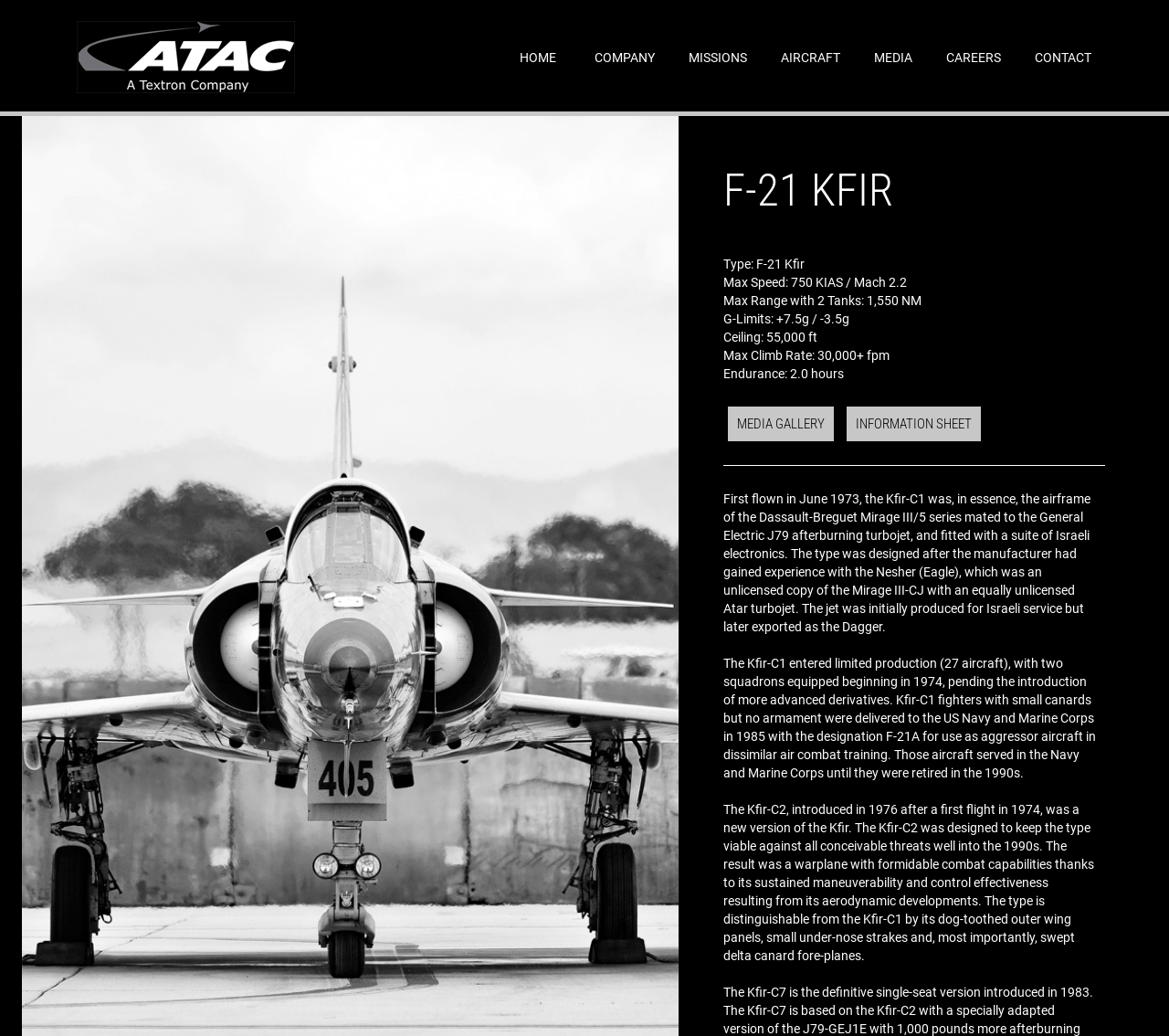Please give a short response to the question using one word or a phrase:
What is the purpose of the F-21 Kfir in the US Navy and Marine Corps?

aggressor aircraft in dissimilar air combat training